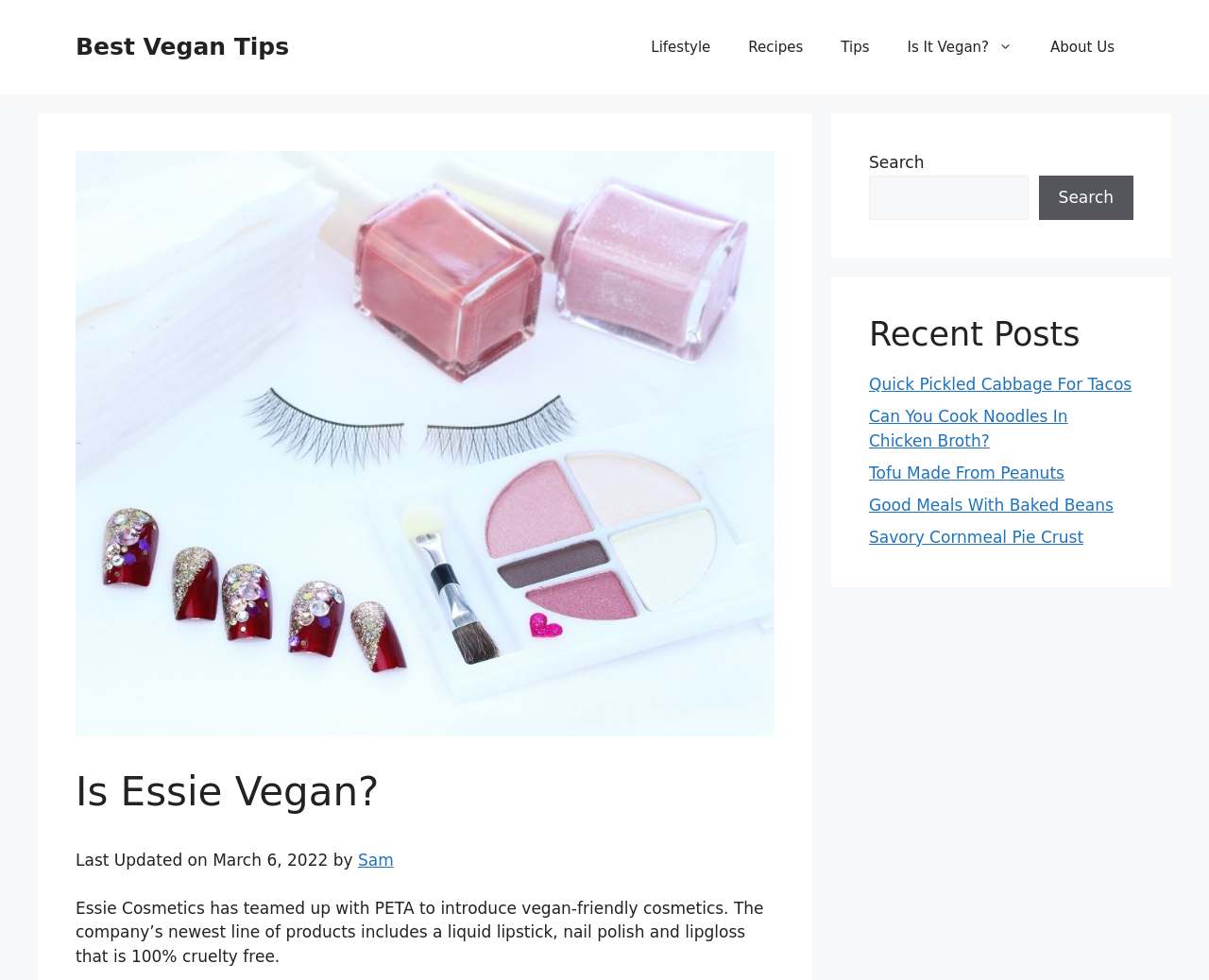Find the headline of the webpage and generate its text content.

Is Essie Vegan?